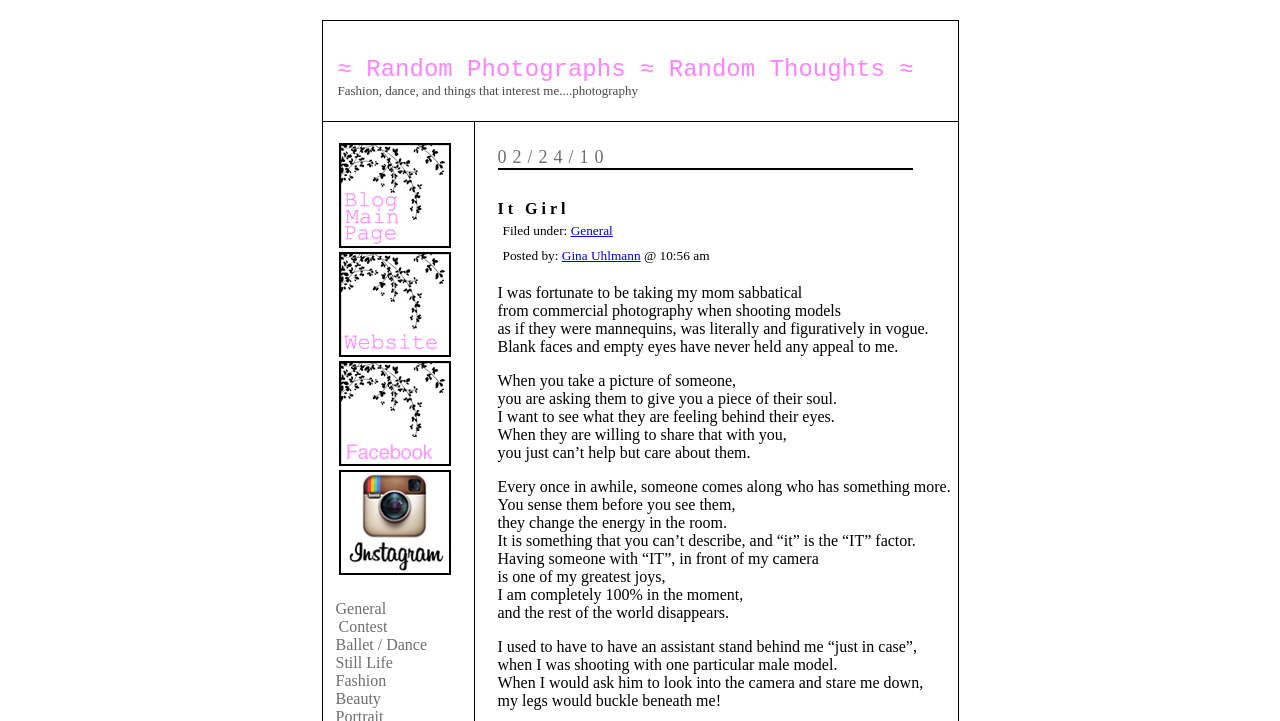Please identify the bounding box coordinates of where to click in order to follow the instruction: "Read the blog post titled It Girl".

[0.389, 0.277, 0.445, 0.301]